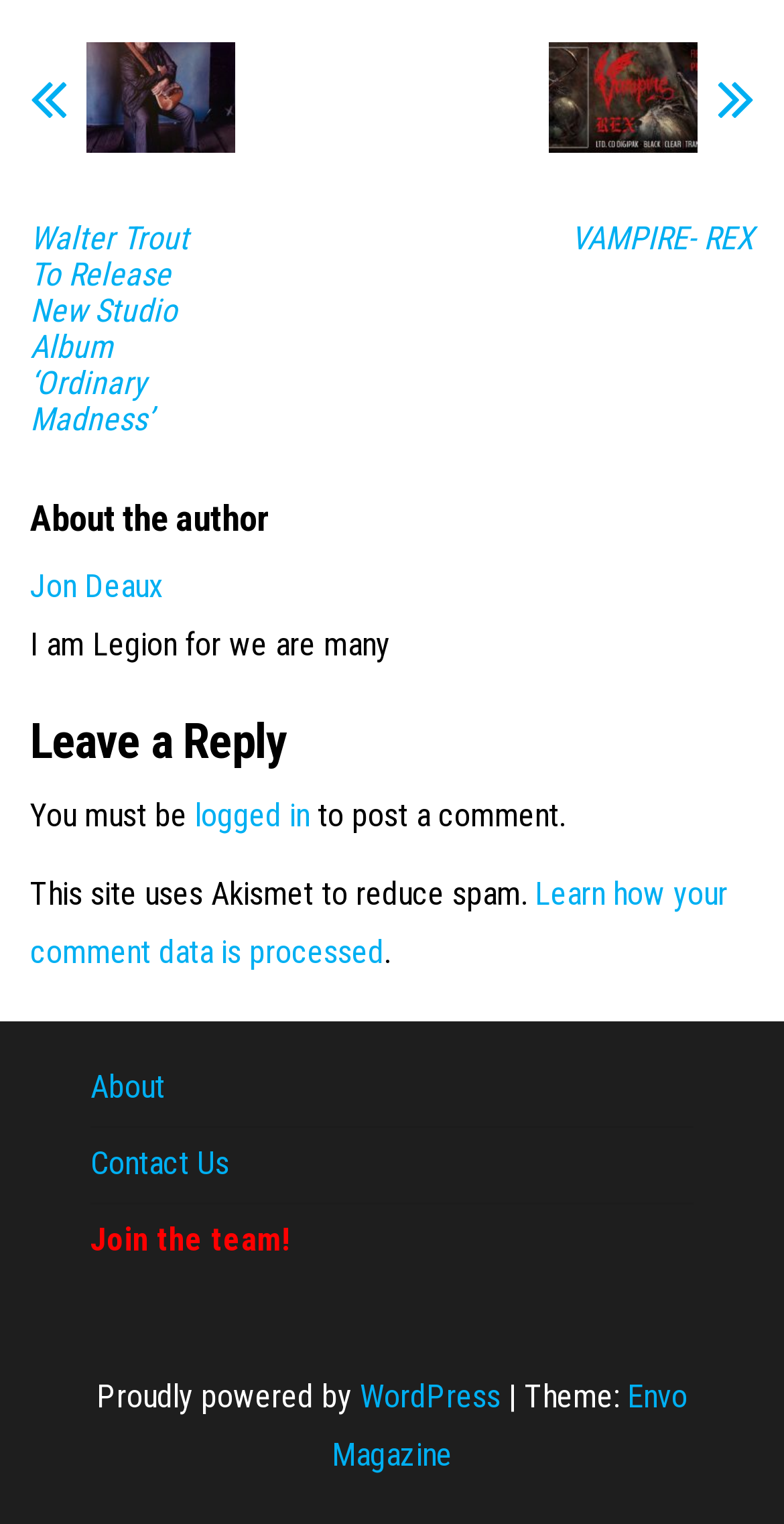Could you indicate the bounding box coordinates of the region to click in order to complete this instruction: "Leave a reply".

[0.038, 0.469, 0.962, 0.504]